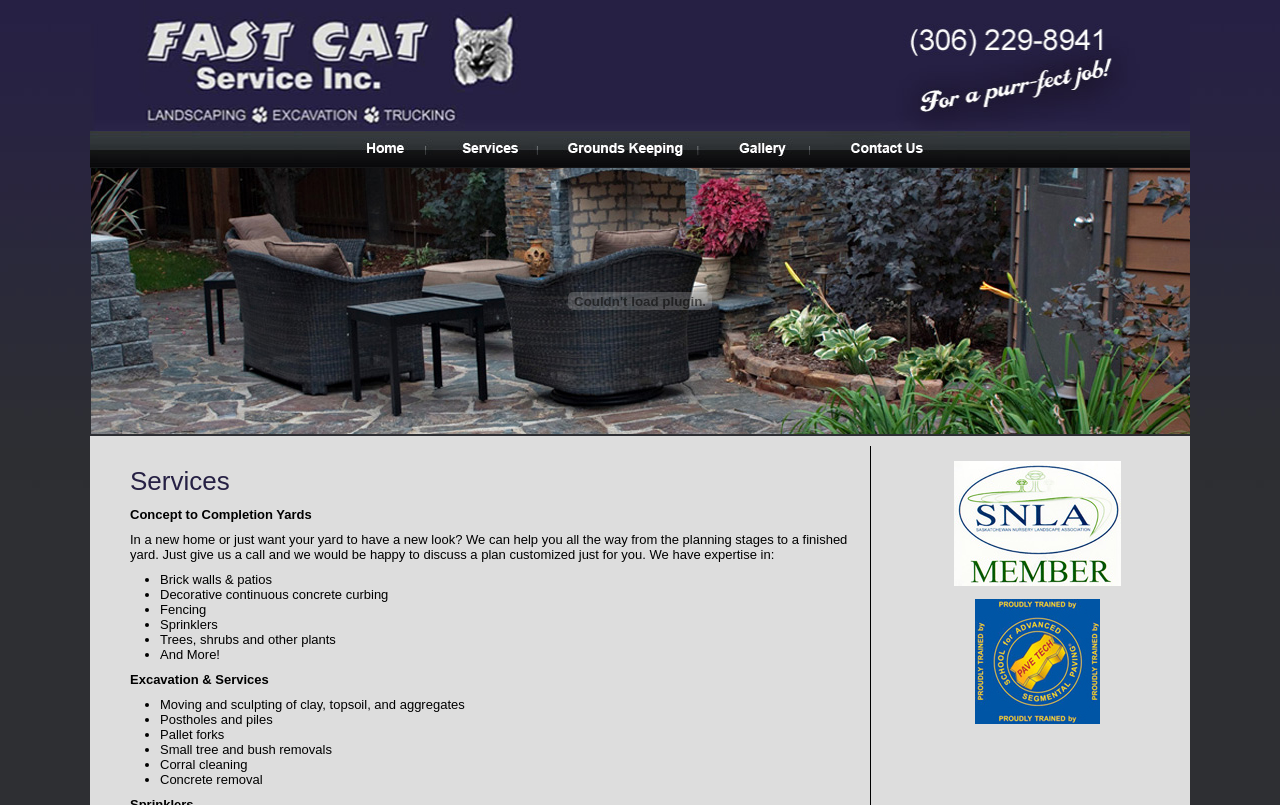Answer with a single word or phrase: 
What is the first type of yard service mentioned?

Concept to Completion Yards